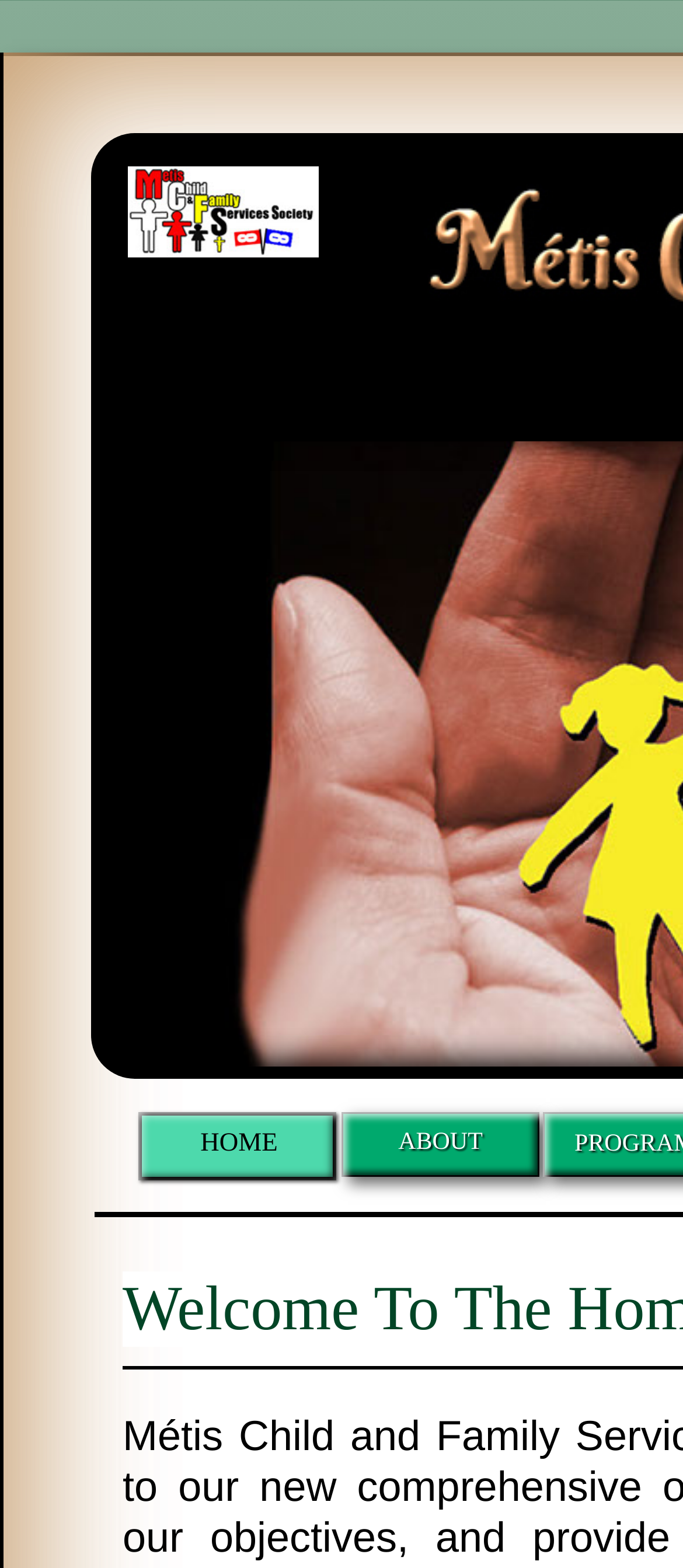From the webpage screenshot, predict the bounding box coordinates (top-left x, top-left y, bottom-right x, bottom-right y) for the UI element described here: HOME

[0.203, 0.709, 0.492, 0.753]